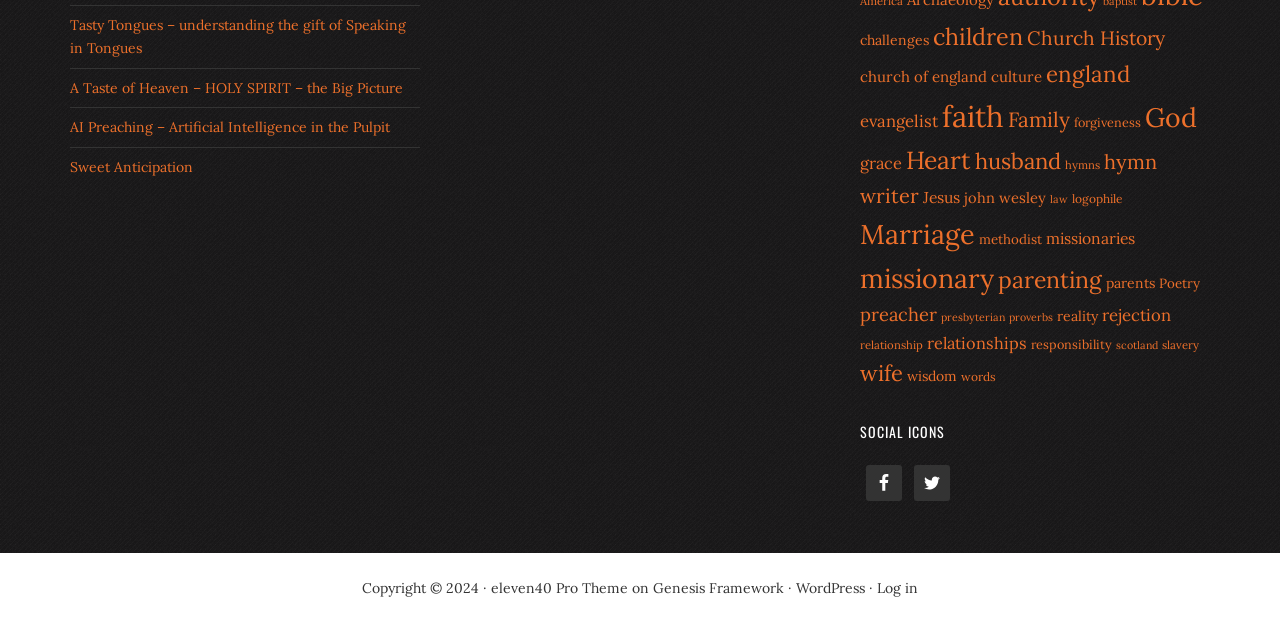Please identify the bounding box coordinates of the element I should click to complete this instruction: 'Log in to the website'. The coordinates should be given as four float numbers between 0 and 1, like this: [left, top, right, bottom].

[0.685, 0.928, 0.717, 0.956]